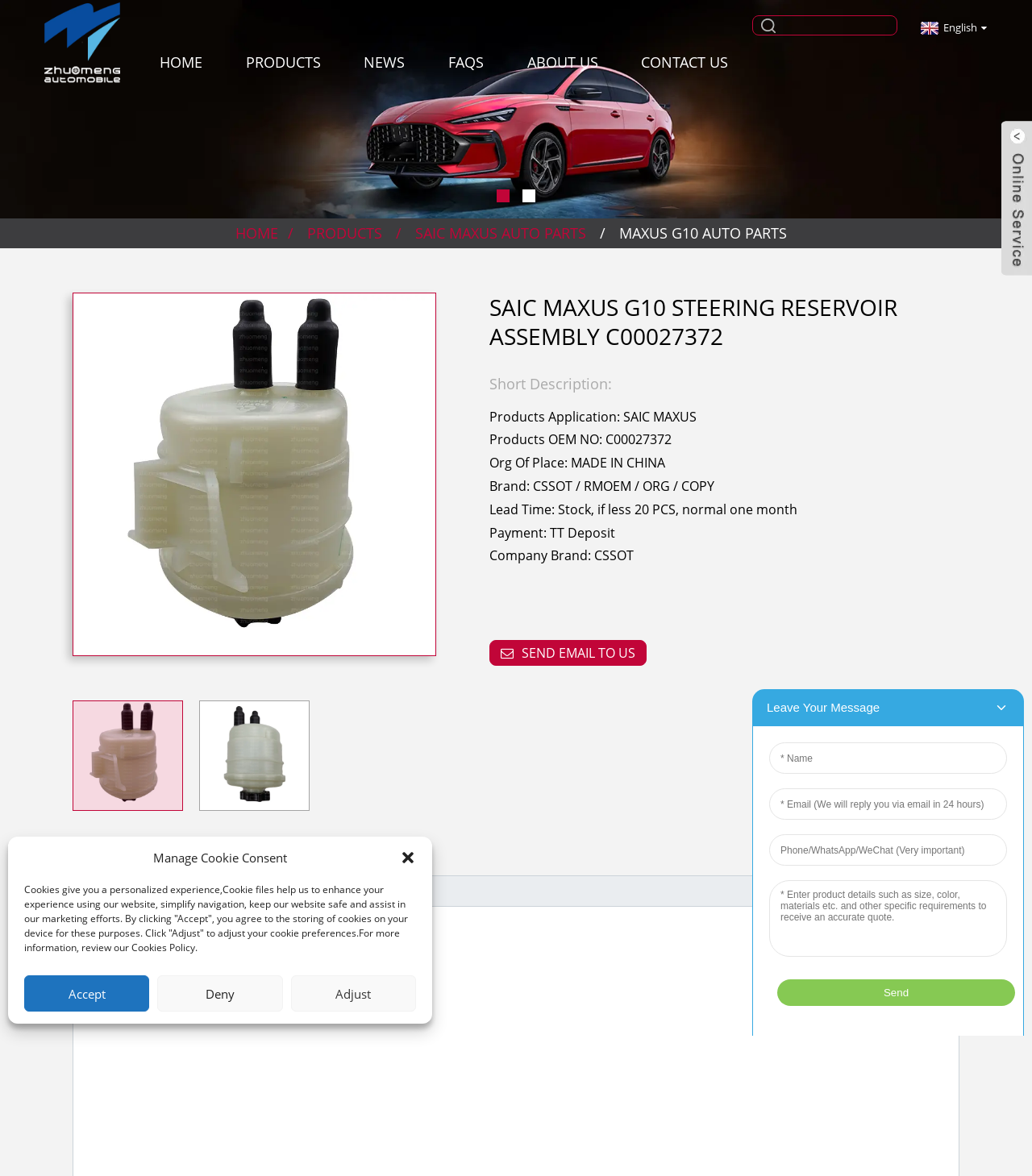Indicate the bounding box coordinates of the element that needs to be clicked to satisfy the following instruction: "Search for a devotional". The coordinates should be four float numbers between 0 and 1, i.e., [left, top, right, bottom].

None